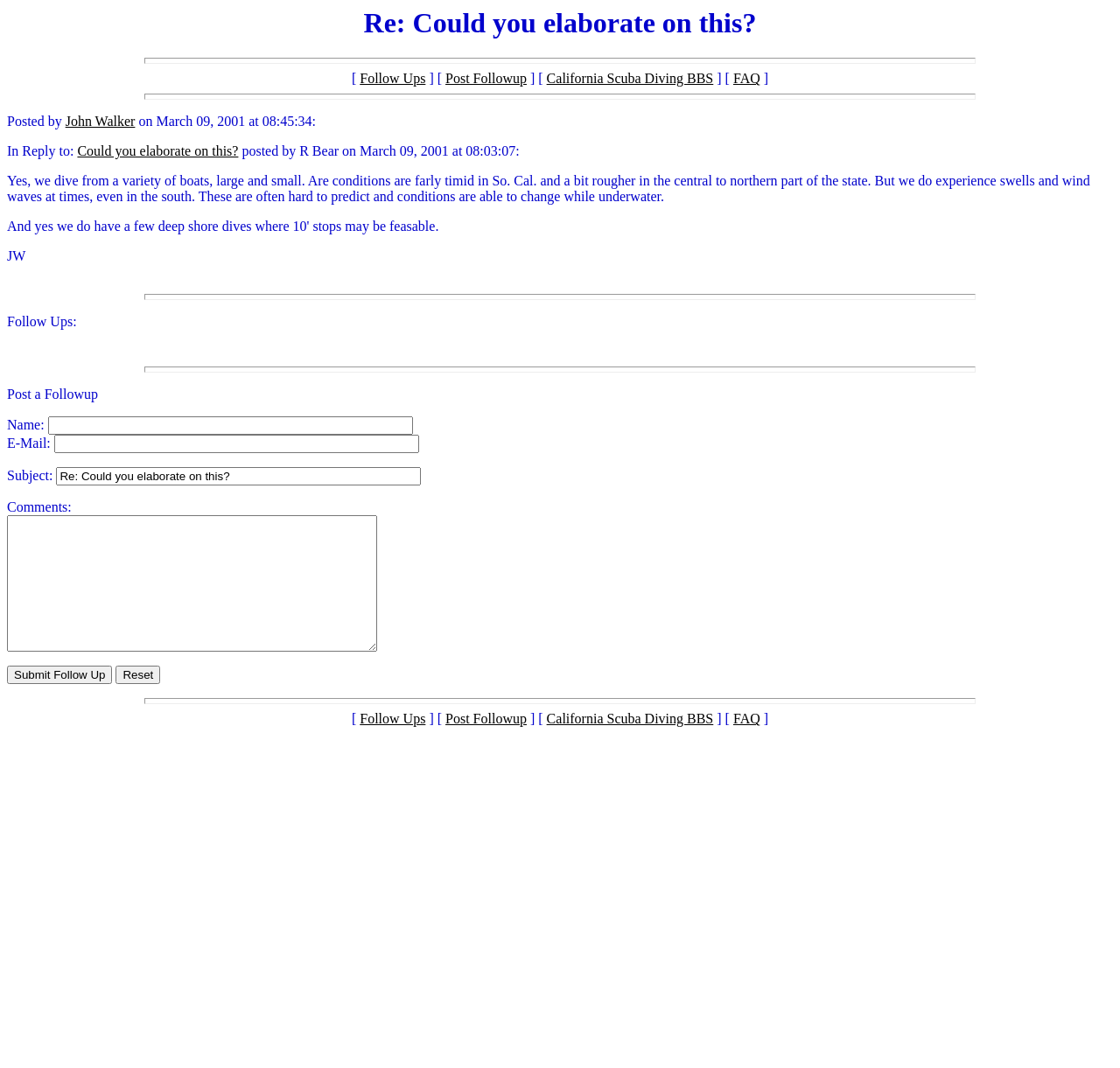Please provide a brief answer to the question using only one word or phrase: 
What is the name of the person who posted the original message?

R Bear